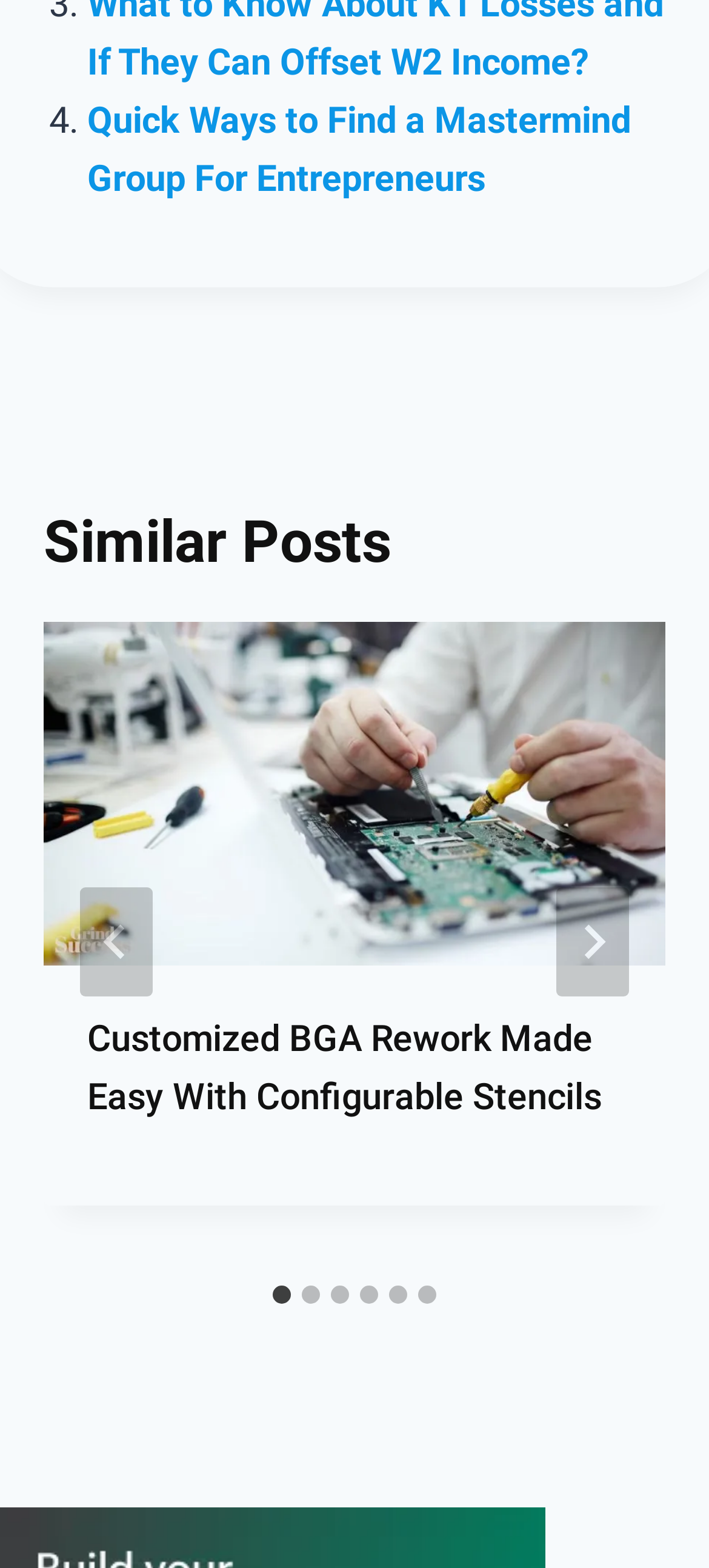Pinpoint the bounding box coordinates of the clickable area needed to execute the instruction: "Click the 'Next' button". The coordinates should be specified as four float numbers between 0 and 1, i.e., [left, top, right, bottom].

[0.785, 0.566, 0.887, 0.636]